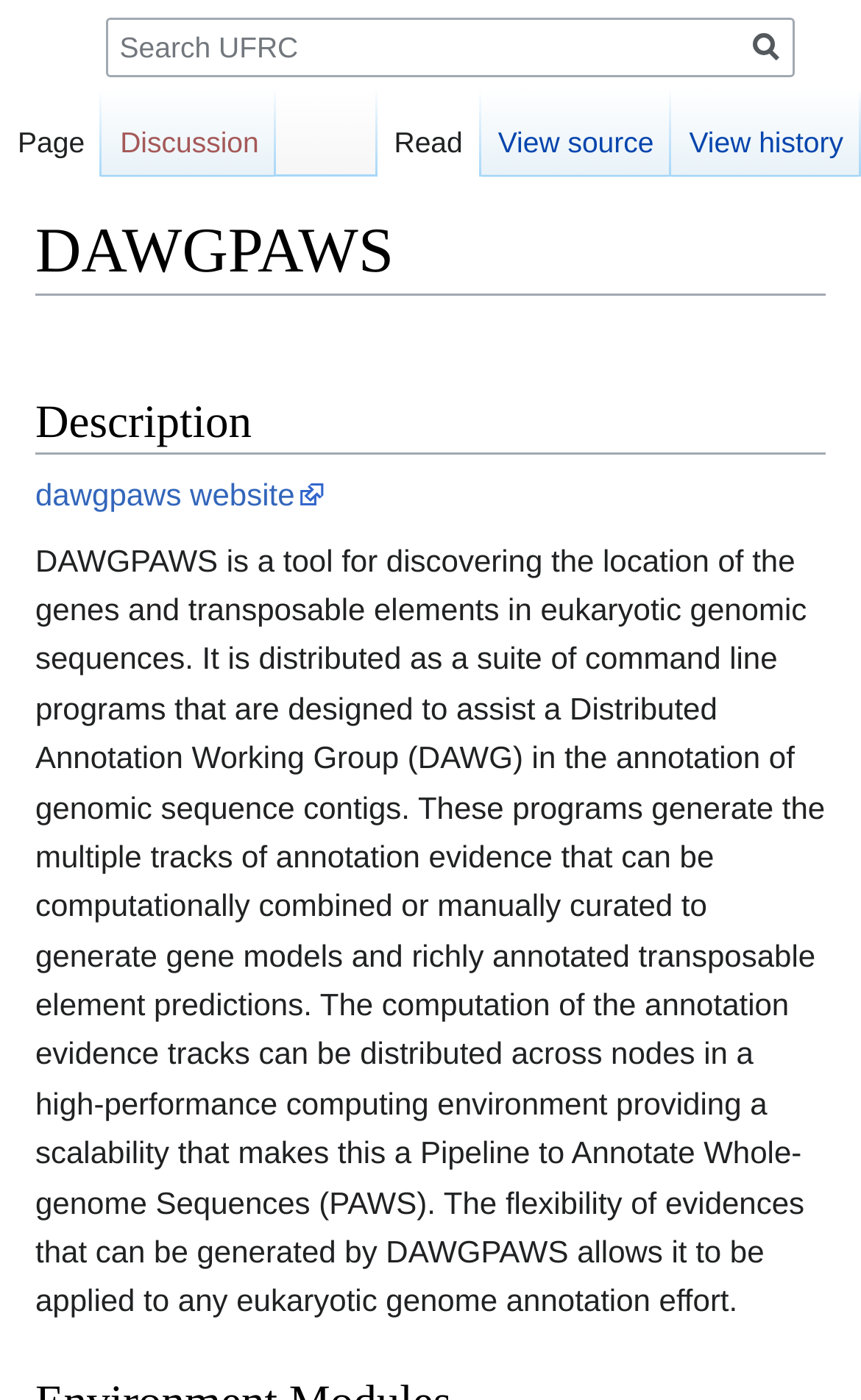Determine the bounding box coordinates in the format (top-left x, top-left y, bottom-right x, bottom-right y). Ensure all values are floating point numbers between 0 and 1. Identify the bounding box of the UI element described by: Discussion

[0.119, 0.063, 0.321, 0.126]